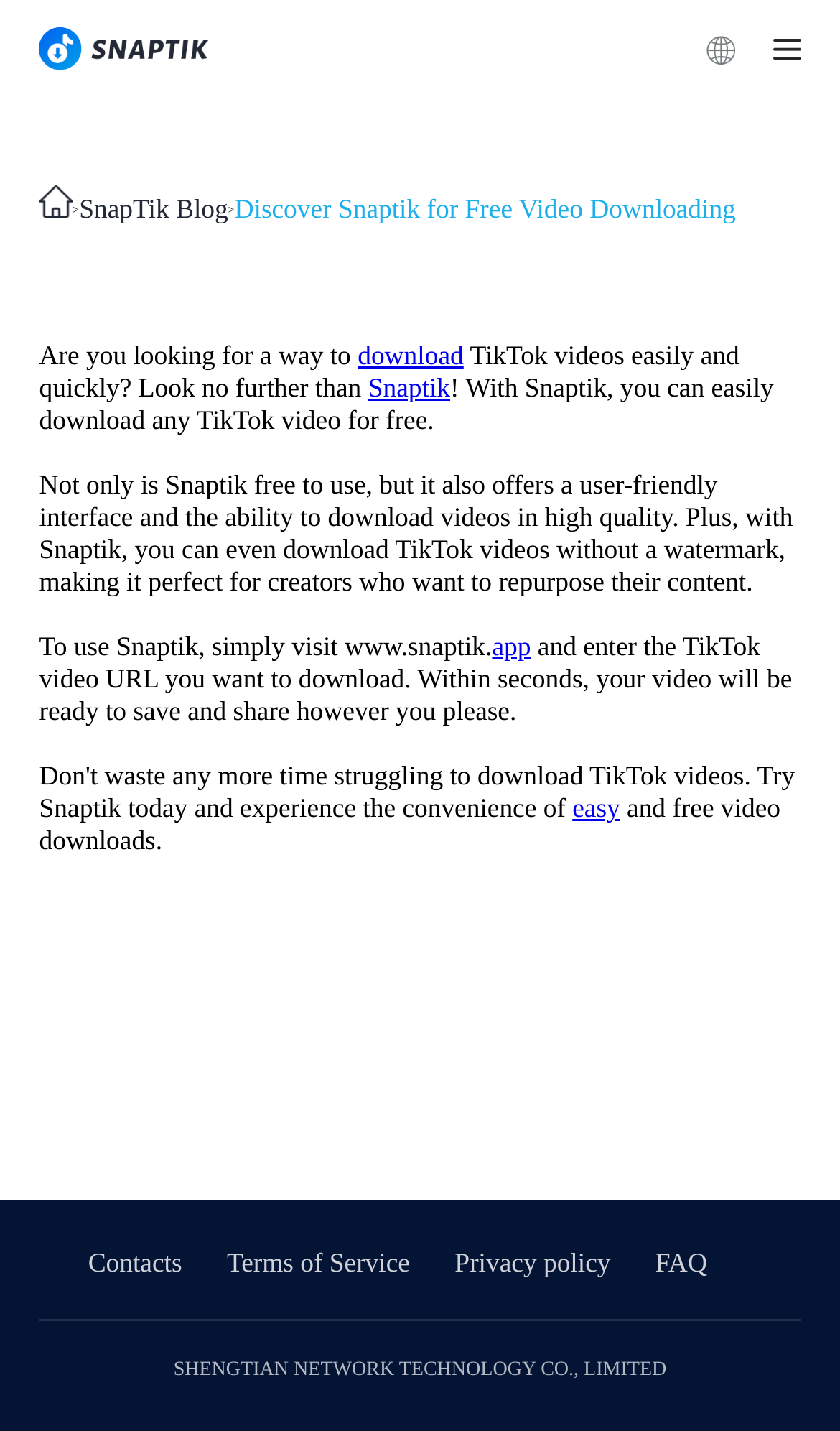Identify the bounding box coordinates for the element you need to click to achieve the following task: "Check the Terms of Service". The coordinates must be four float values ranging from 0 to 1, formatted as [left, top, right, bottom].

[0.27, 0.872, 0.488, 0.893]